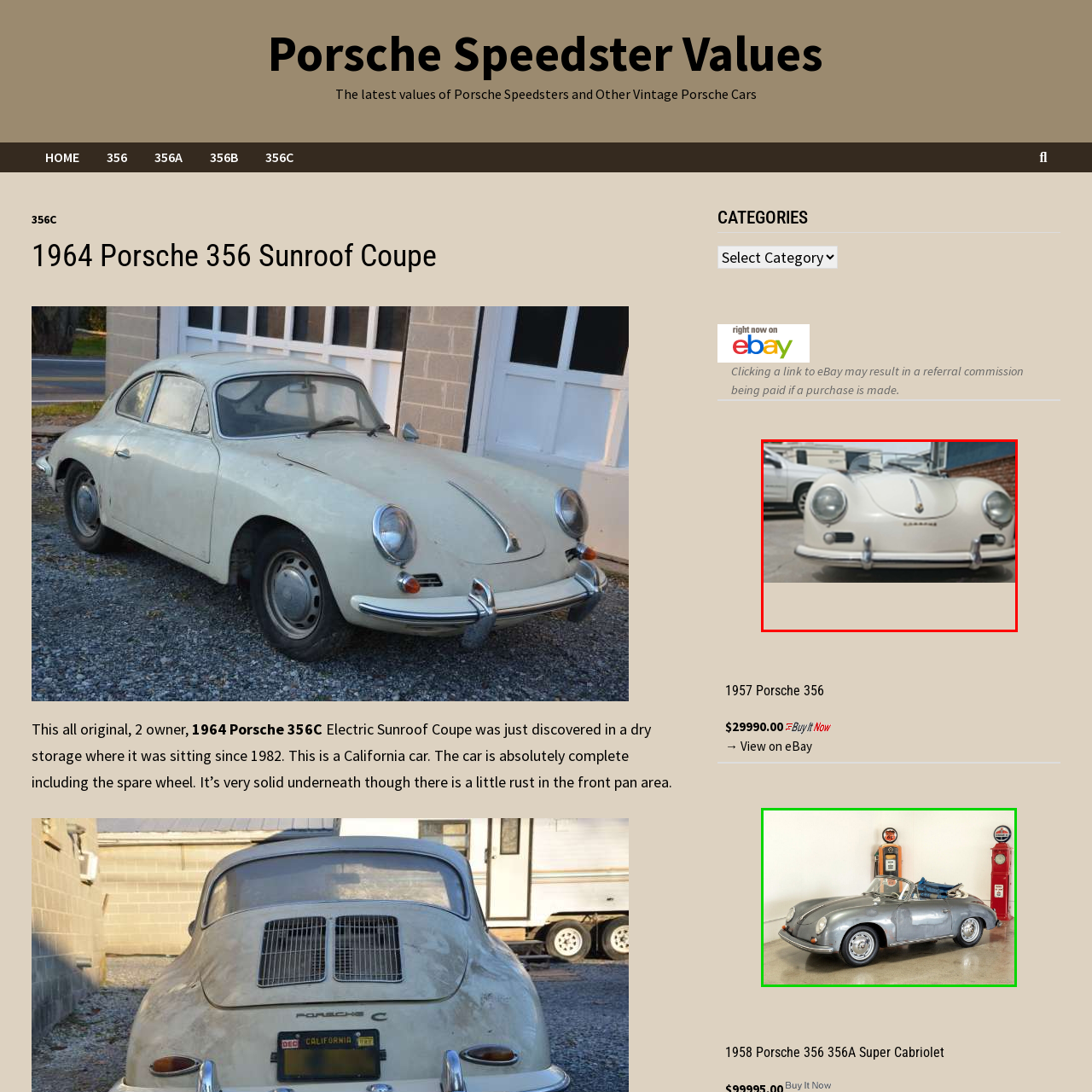Describe in detail the visual content enclosed by the red bounding box.

This image features a classic 1957 Porsche 356, showcasing its iconic design elements. The car is presented from a frontal view, highlighting its smooth, rounded contours and characteristic headlamps that exude vintage charm. The cream-colored exterior is complemented by chrome accents, including the distinctive bumper and the "Lettin' go" emblem on the front. Behind the 356, a glimpse of a modern vehicle can be seen, contrasting with the timeless appeal of the Porsche. This car exemplifies the elegance and engineering of mid-20th-century automotive design, making it a coveted piece among collectors and enthusiasts.